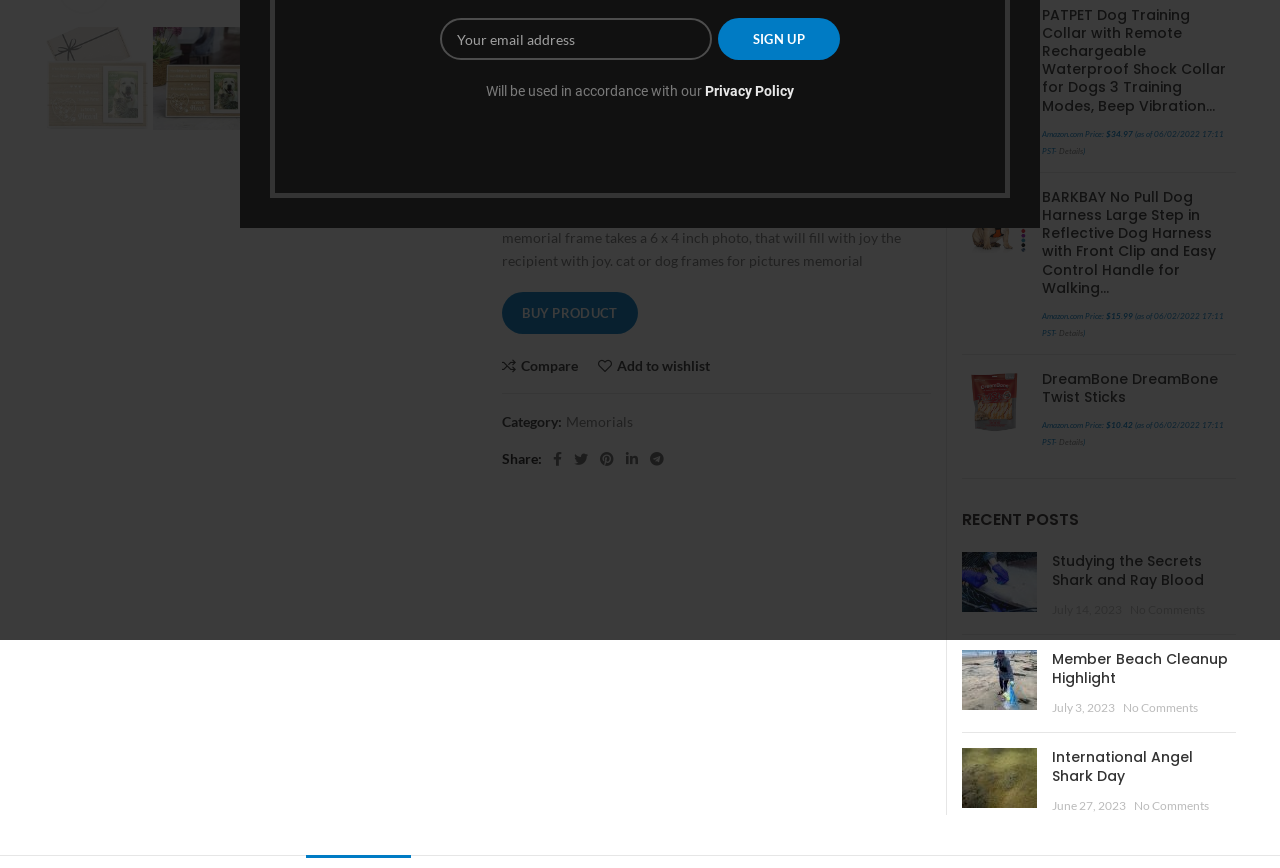Find the bounding box coordinates for the HTML element described as: "International Angel Shark Day". The coordinates should consist of four float values between 0 and 1, i.e., [left, top, right, bottom].

[0.821, 0.86, 0.932, 0.906]